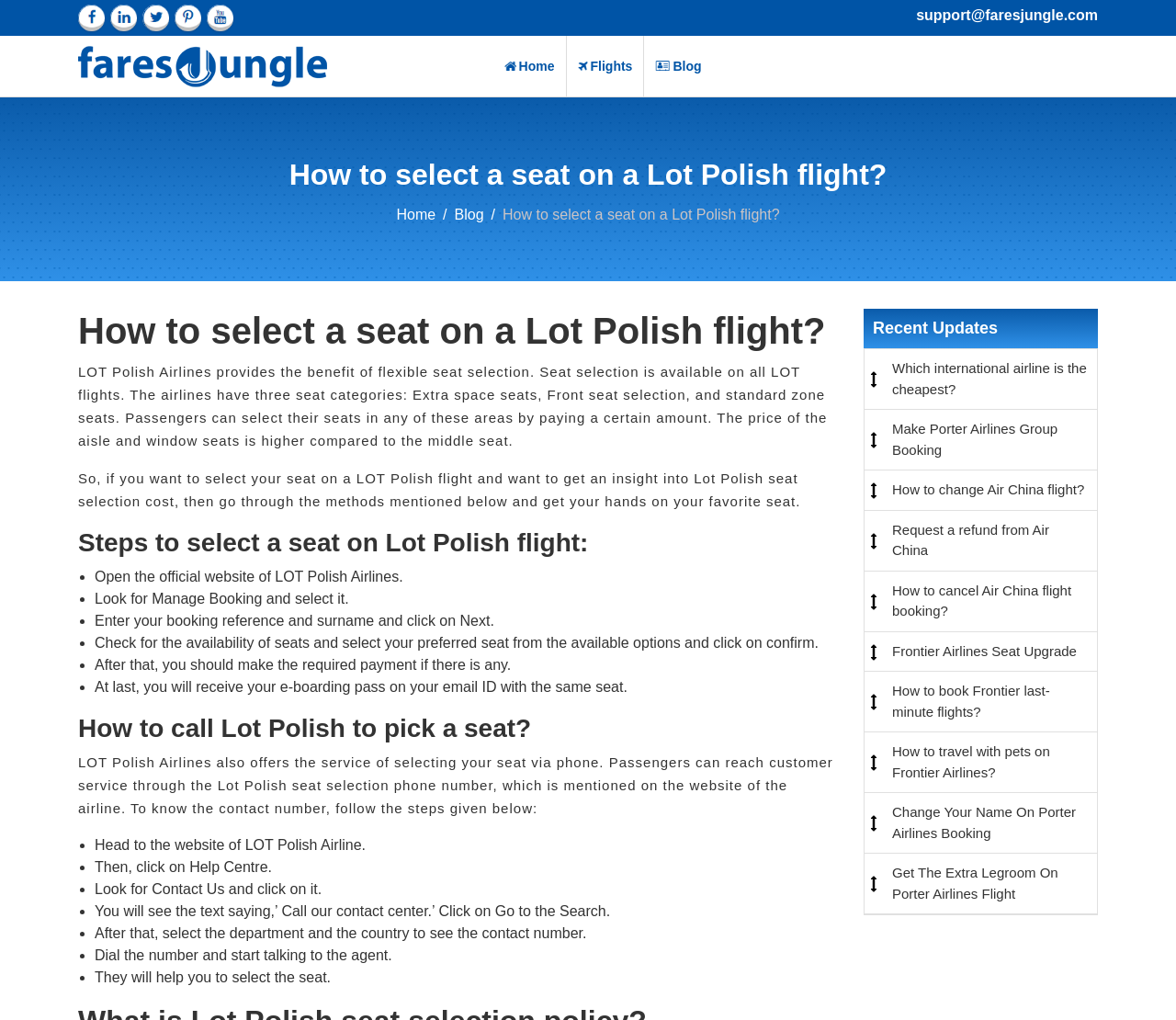Can you specify the bounding box coordinates for the region that should be clicked to fulfill this instruction: "Click on the link to get the extra legroom on Porter Airlines flight".

[0.755, 0.841, 0.929, 0.891]